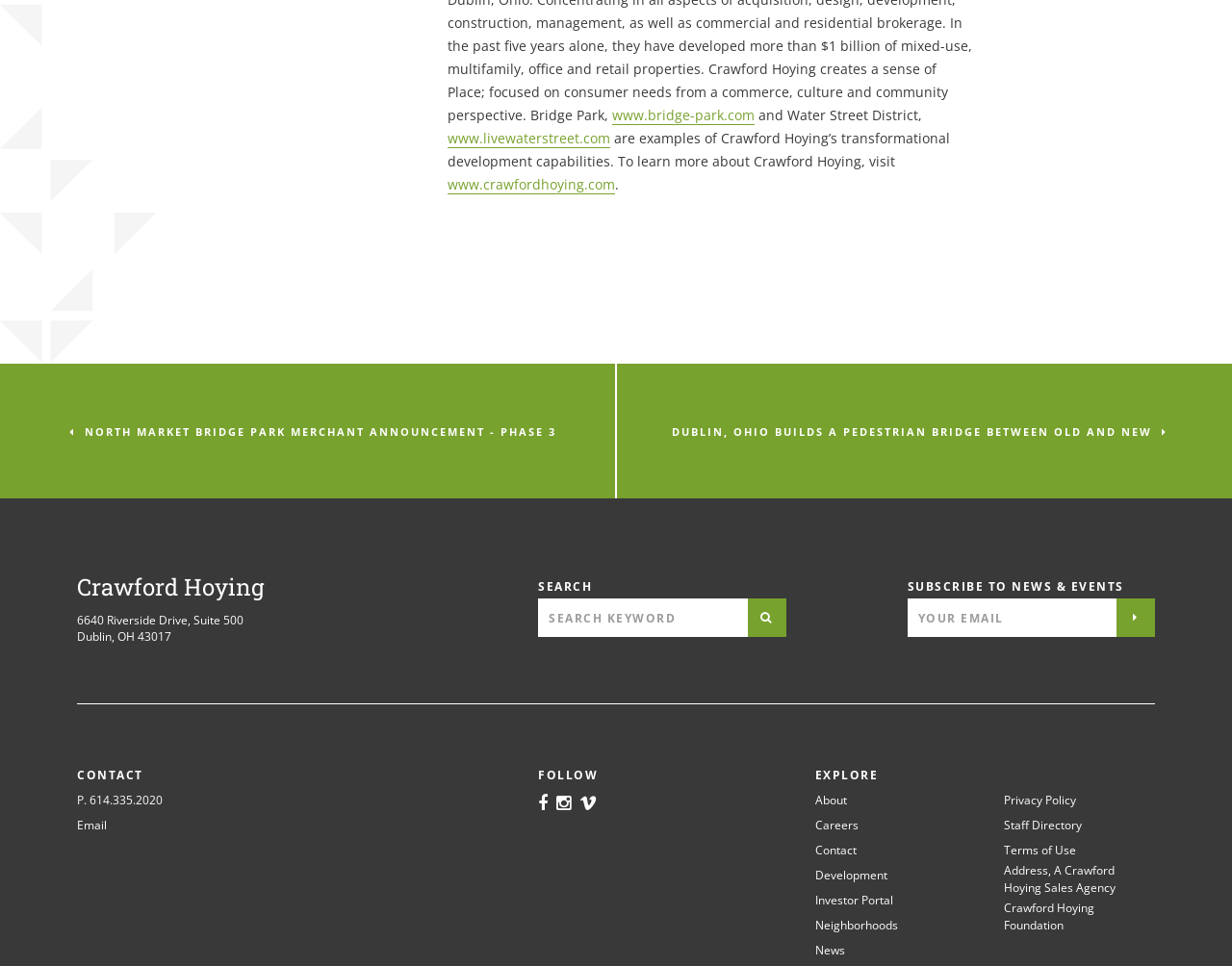Please identify the bounding box coordinates of the element's region that needs to be clicked to fulfill the following instruction: "Explore the About page". The bounding box coordinates should consist of four float numbers between 0 and 1, i.e., [left, top, right, bottom].

[0.661, 0.82, 0.687, 0.838]